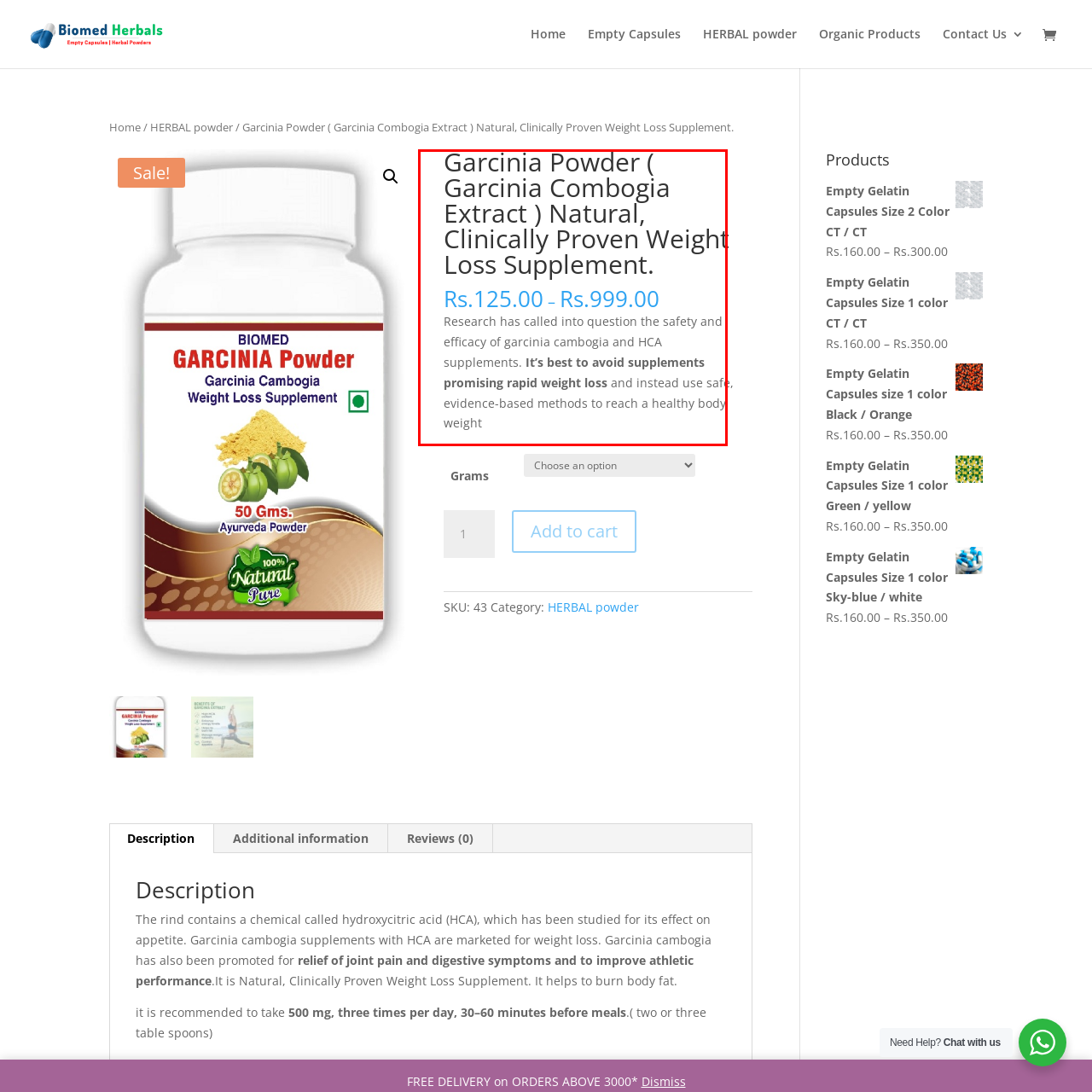Construct a detailed caption for the image enclosed in the red box.

This image showcases a product titled "Garcinia Powder (Garcinia Cambogia Extract)" which is presented as a natural and clinically proven weight loss supplement. The pricing is prominently displayed, ranging from Rs. 125.00 to Rs. 999.00. Below the product name and price, a cautionary statement highlights that research has questioned the safety and efficacy of Garcinia Cambogia and HCA supplements. It emphasizes the importance of avoiding supplements that promise rapid weight loss, advocating instead for safe, evidence-based methods to achieve a healthy body weight. The overall design suggests a commitment to transparency and health awareness in the marketing of this dietary supplement.